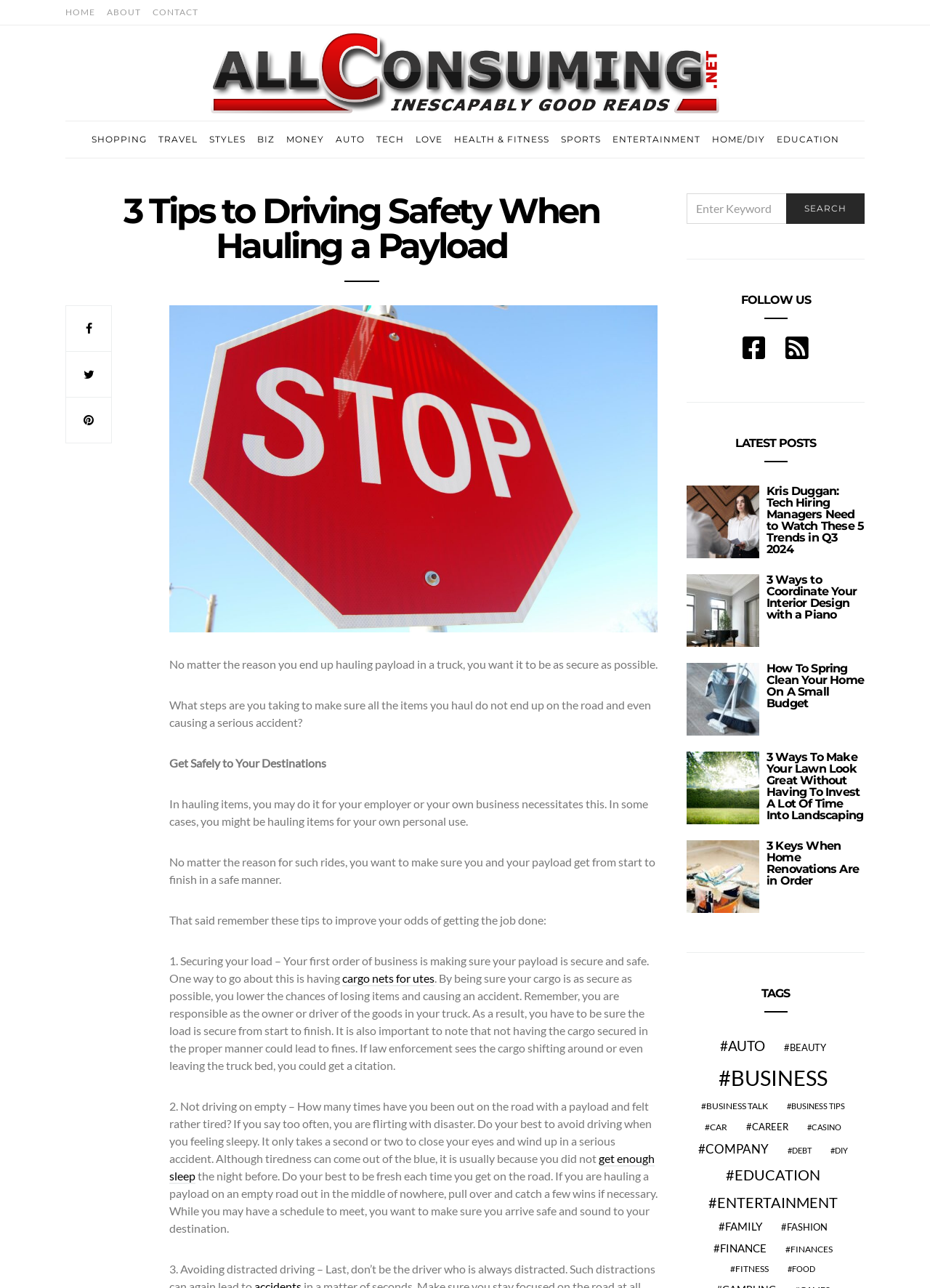Pinpoint the bounding box coordinates of the element that must be clicked to accomplish the following instruction: "Click on the 'HOME' link". The coordinates should be in the format of four float numbers between 0 and 1, i.e., [left, top, right, bottom].

[0.07, 0.0, 0.102, 0.019]